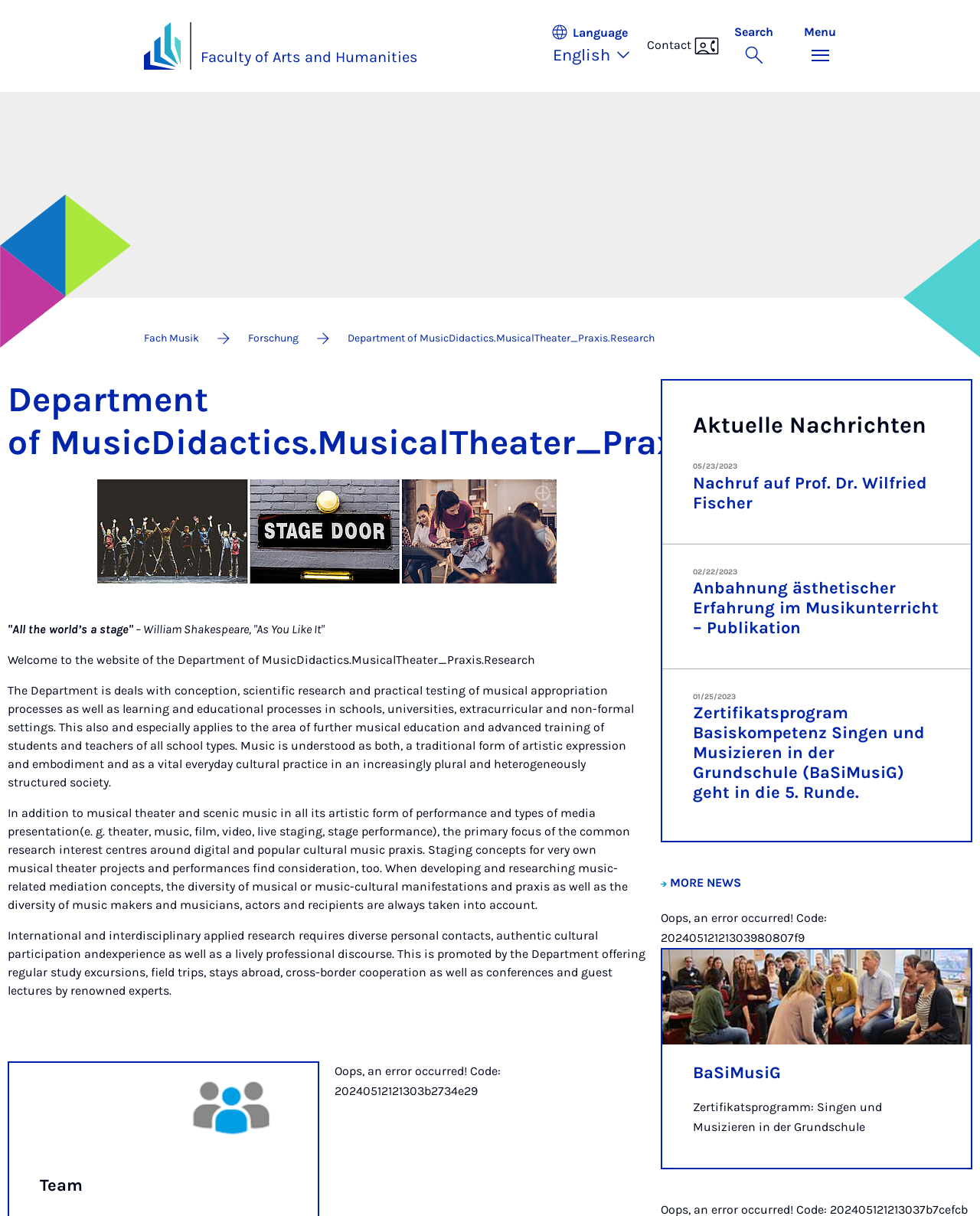What is the quote on the website?
Utilize the information in the image to give a detailed answer to the question.

The quote can be found in the introductory section of the website, where it is attributed to William Shakespeare's 'As You Like It'.